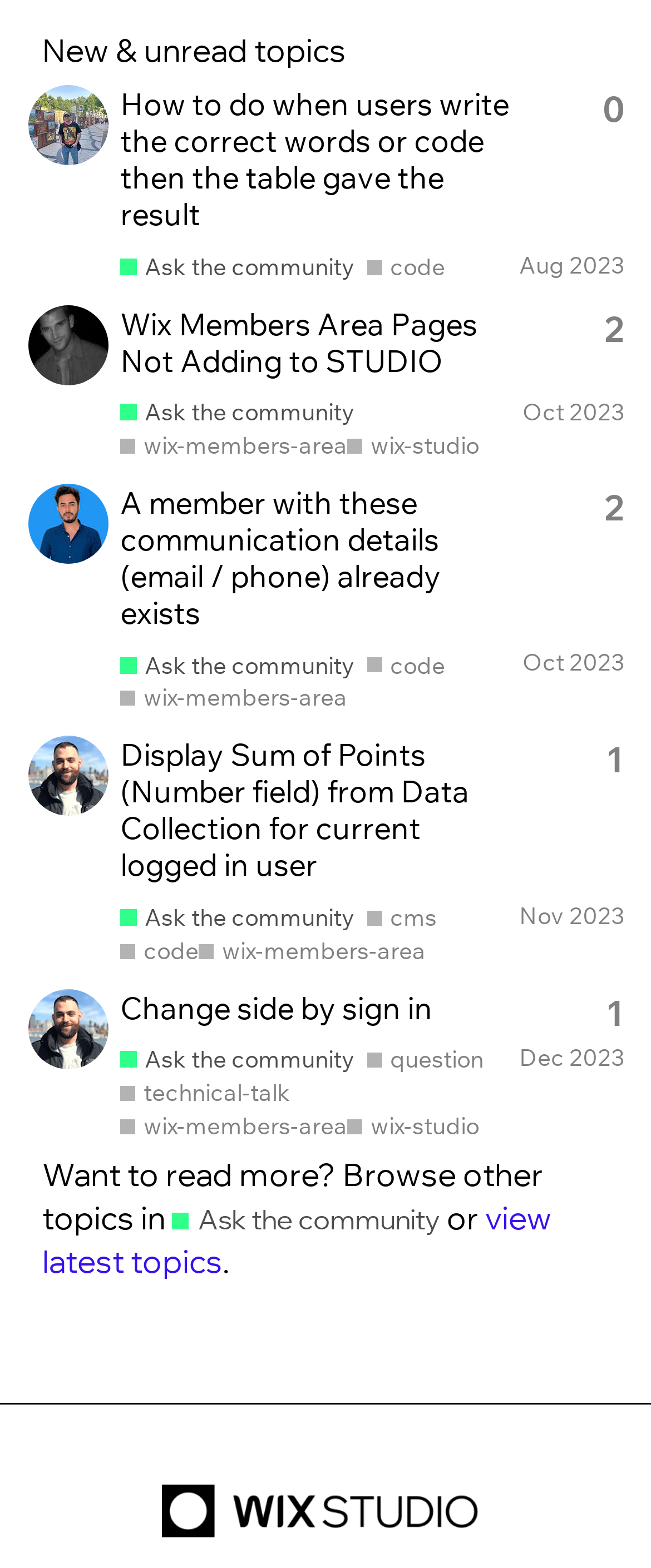Locate the bounding box coordinates of the element that should be clicked to fulfill the instruction: "View topic 'Wix Members Area Pages Not Adding to STUDIO'".

[0.185, 0.194, 0.733, 0.243]